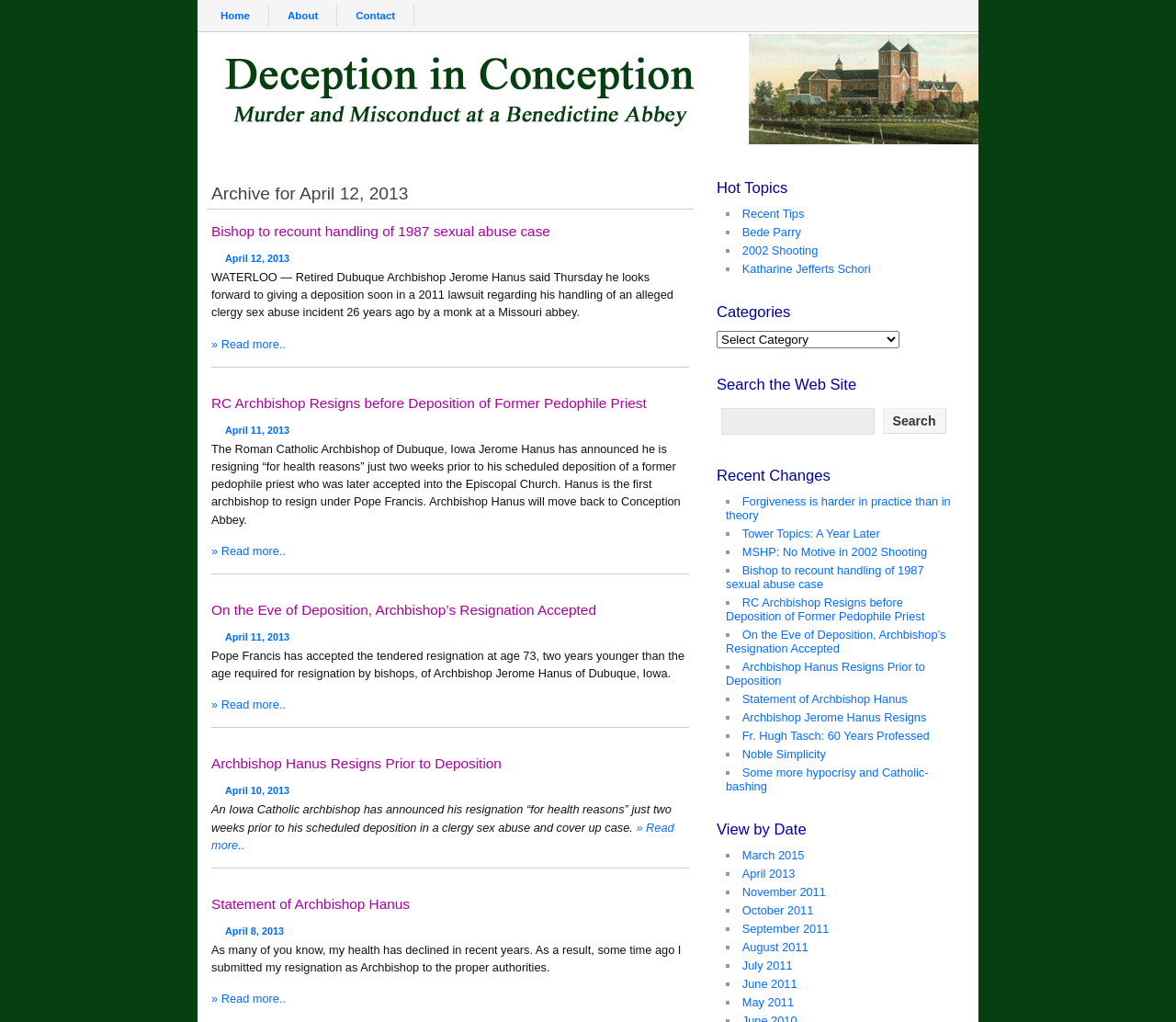Given the element description, predict the bounding box coordinates in the format (top-left x, top-left y, bottom-right x, bottom-right y). Make sure all values are between 0 and 1. Here is the element description: About

[0.245, 0.006, 0.271, 0.024]